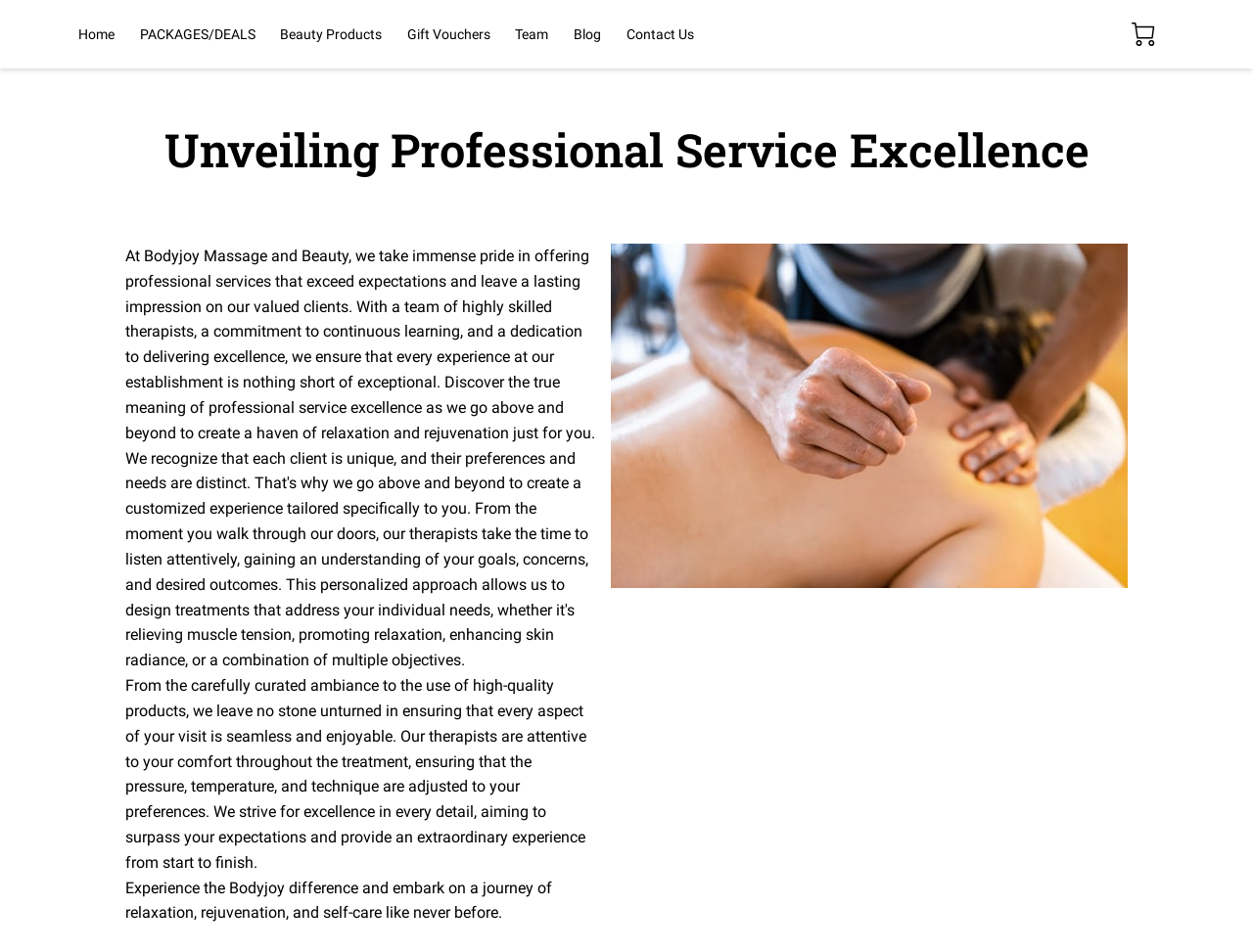How many images are there on the webpage?
Use the screenshot to answer the question with a single word or phrase.

2